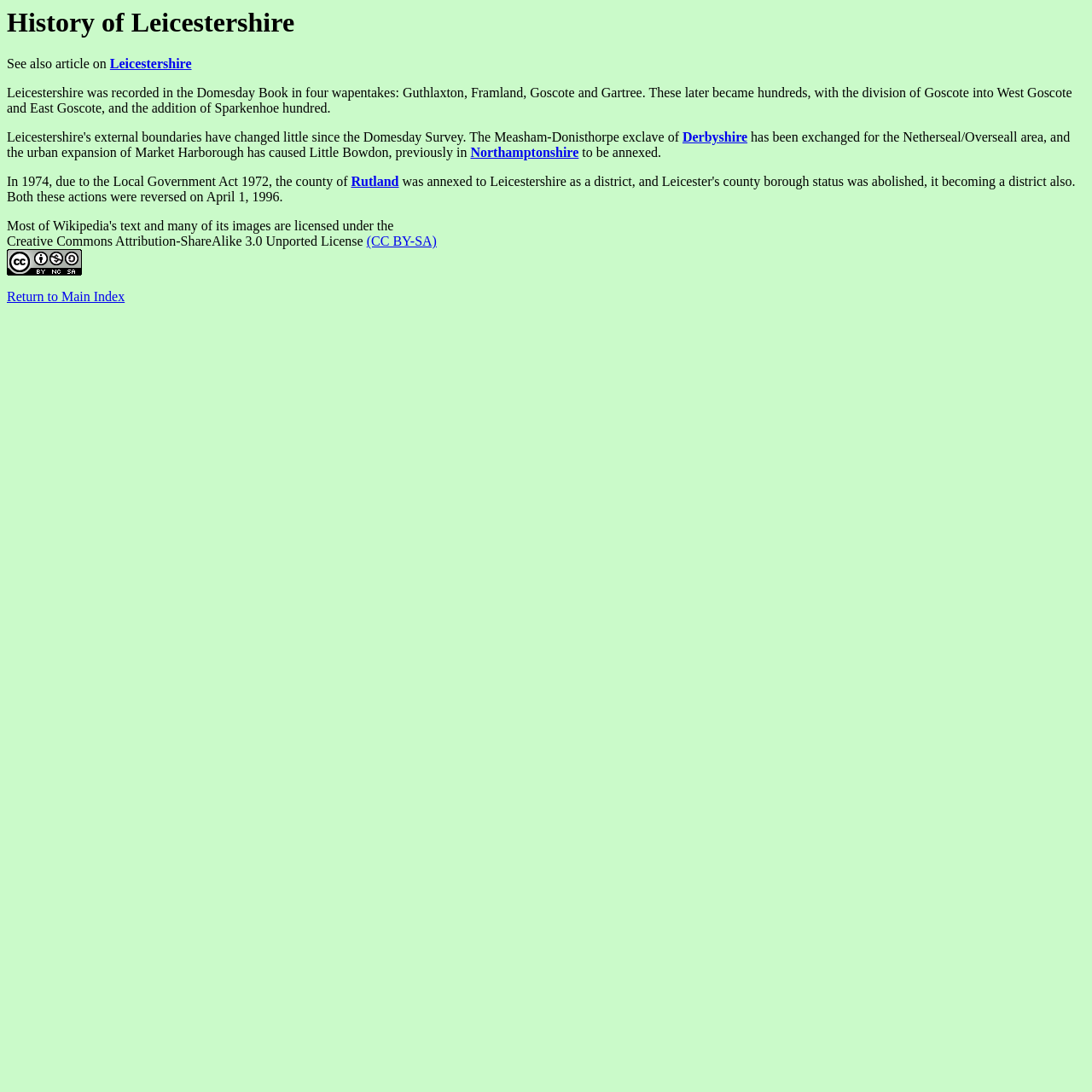Give a one-word or phrase response to the following question: What is the status of Rutland in 1974?

District